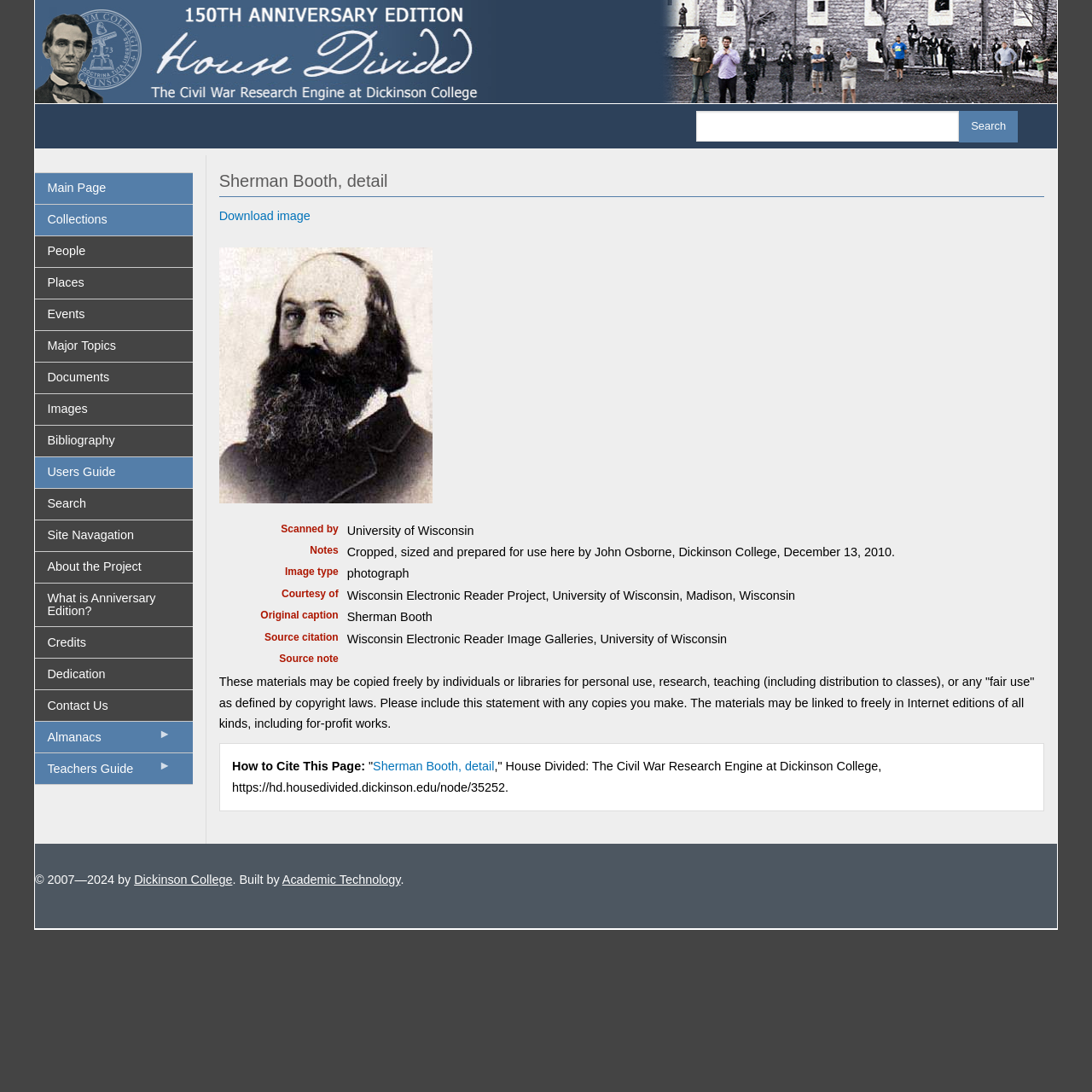Determine the coordinates of the bounding box for the clickable area needed to execute this instruction: "Download the image".

[0.201, 0.191, 0.284, 0.204]